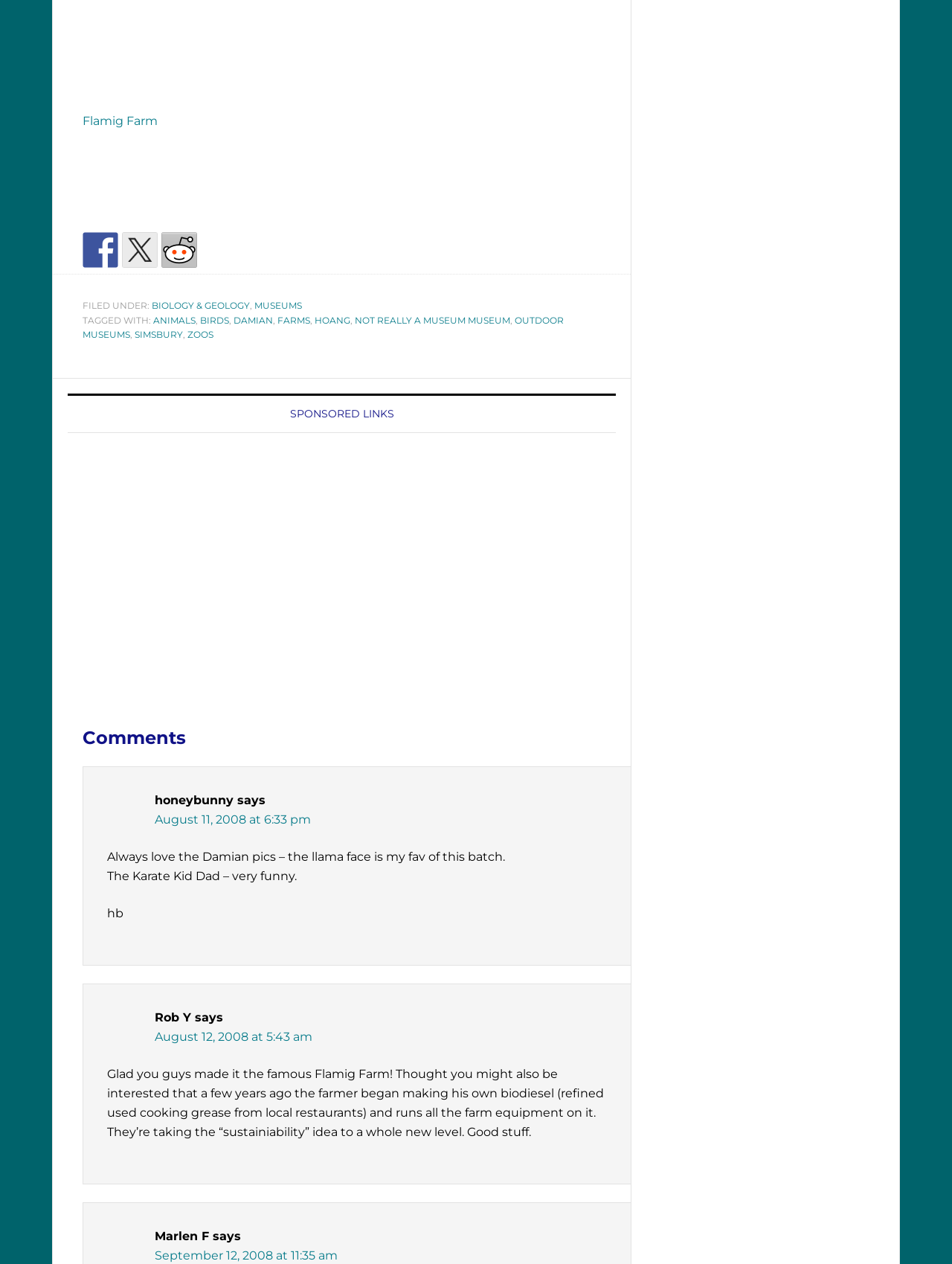Could you provide the bounding box coordinates for the portion of the screen to click to complete this instruction: "View post from Rob Y"?

[0.162, 0.799, 0.201, 0.811]